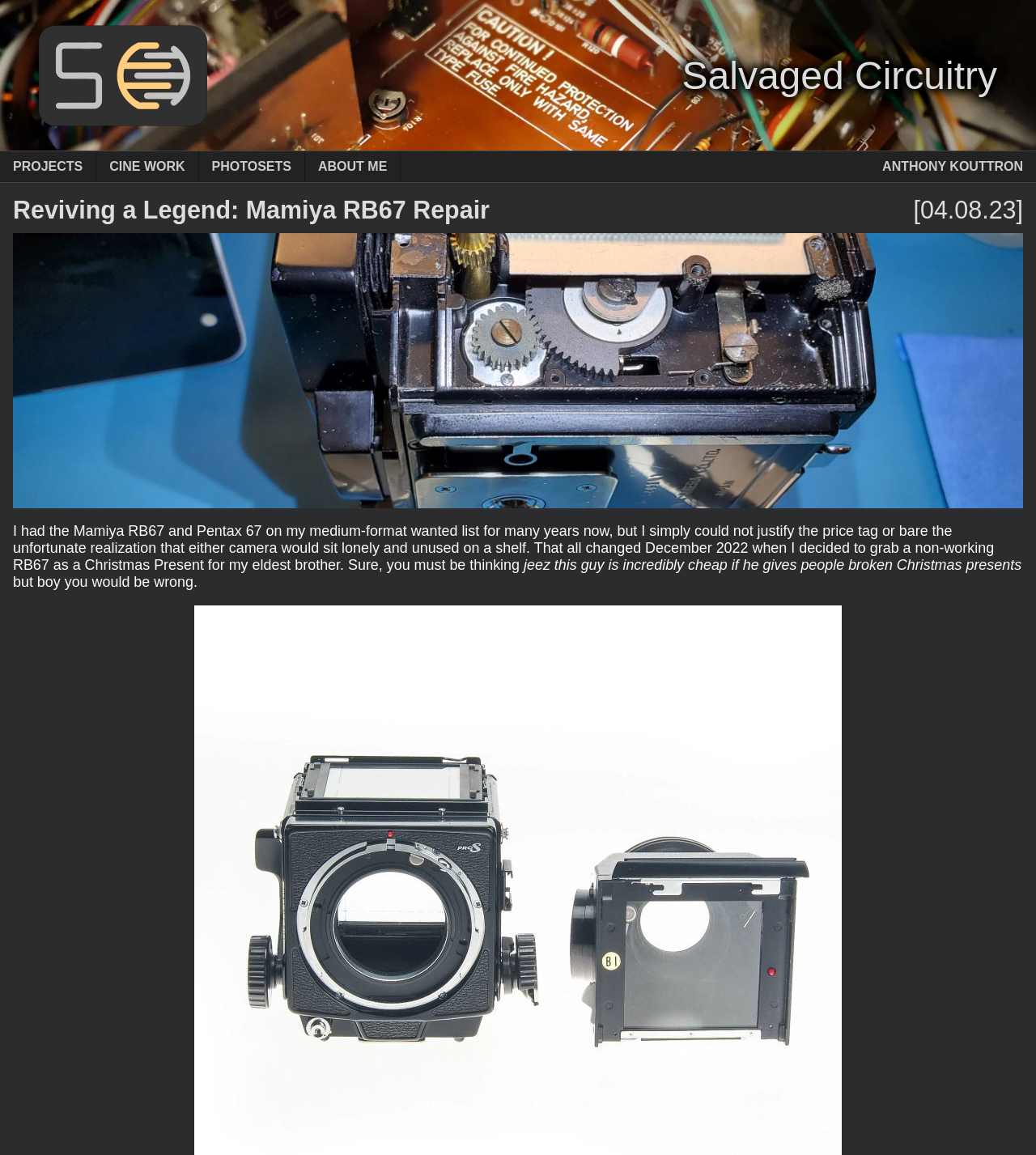What is the author's attitude towards giving broken Christmas presents?
Carefully analyze the image and provide a detailed answer to the question.

The author's attitude towards giving broken Christmas presents can be inferred from the text 'jeez this guy is incredibly cheap if he gives people broken Christmas presents' located at [0.505, 0.482, 0.986, 0.496], which is written in a sarcastic tone.